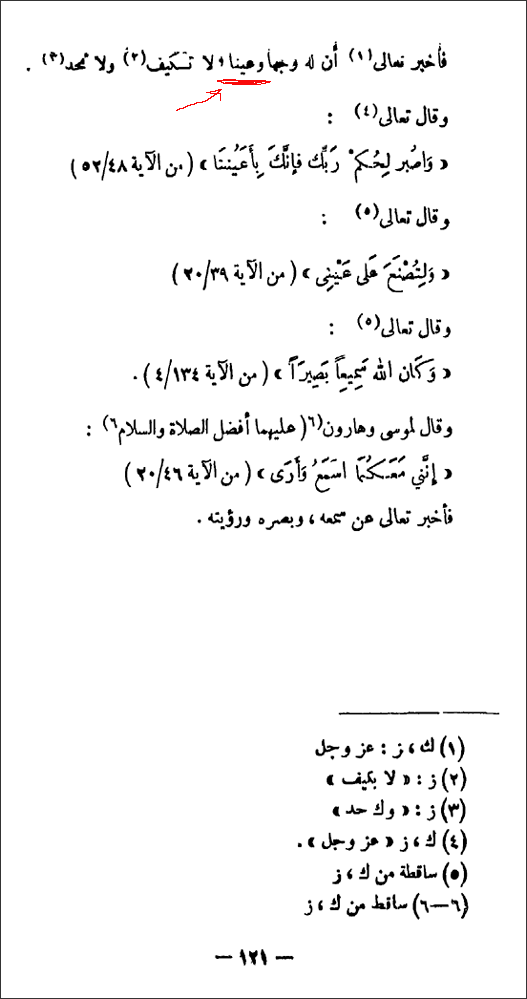What tradition does the manuscript illustrate?
We need a detailed and meticulous answer to the question.

The caption states that the manuscript invites contemplation on complex theological themes within the Ash'ari tradition, which suggests that the manuscript illustrates the Ash'ari tradition.